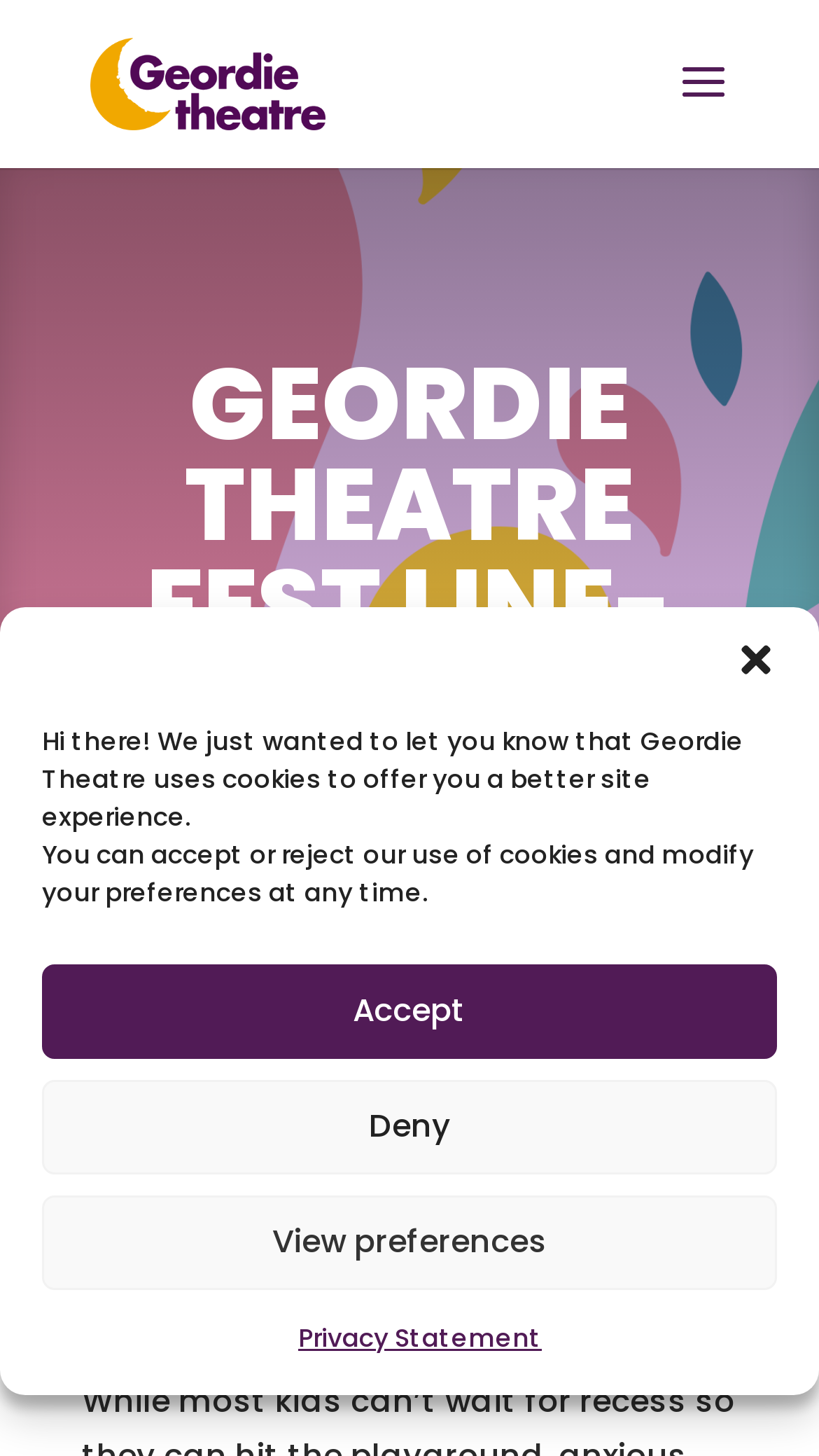Please find the bounding box coordinates (top-left x, top-left y, bottom-right x, bottom-right y) in the screenshot for the UI element described as follows: Privacy Statement

[0.364, 0.9, 0.662, 0.937]